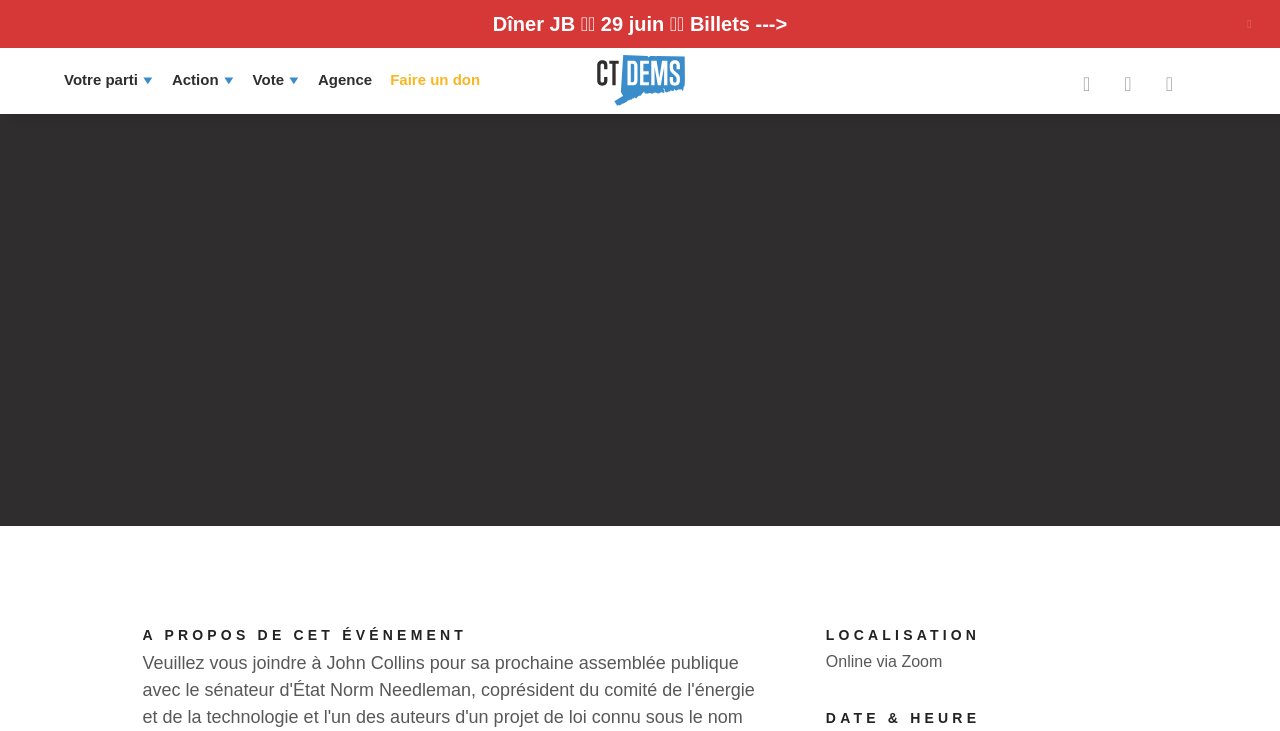Please find and give the text of the main heading on the webpage.

REPRENEZ NOTRE ASSEMBLÉE PUBLIQUE GRID ZOOM AVEC JOHN COLLINS